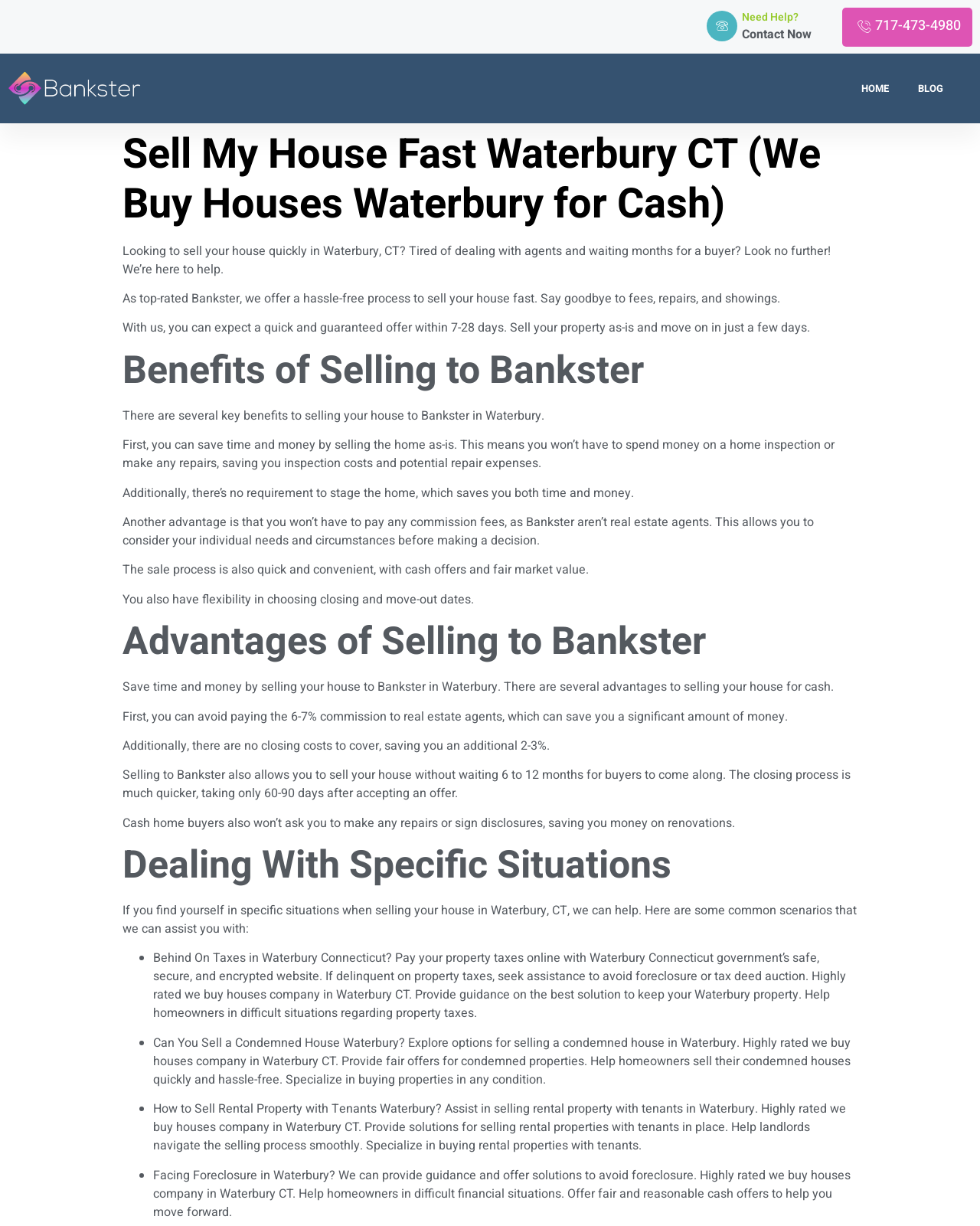Detail the various sections and features of the webpage.

The webpage is about selling houses quickly in Waterbury, CT, and it appears to be a service provided by Bankster. At the top of the page, there is a heading that reads "Need Help?" followed by a "Contact Now" button and a phone number "717-473-4980". 

Below this, there is a navigation menu with links to "HOME" and "BLOG". 

The main content of the page is divided into sections. The first section has a heading that reads "Sell My House Fast Waterbury CT (We Buy Houses Waterbury for Cash)" and provides an introduction to the service offered by Bankster. 

The next section is titled "Benefits of Selling to Bankster" and lists the advantages of selling a house to Bankster, including saving time and money, avoiding commission fees, and having flexibility in choosing closing and move-out dates. 

Following this, there is a section titled "Advantages of Selling to Bankster" which further elaborates on the benefits of selling a house for cash, including avoiding paying commission to real estate agents, saving on closing costs, and having a quicker closing process. 

The next section is titled "Dealing With Specific Situations" and provides guidance on how Bankster can assist with specific situations such as being behind on taxes, selling a condemned house, selling a rental property with tenants, and facing foreclosure. 

Throughout the page, there are no images, but there are several headings, paragraphs of text, and list markers that break up the content and make it easier to read.